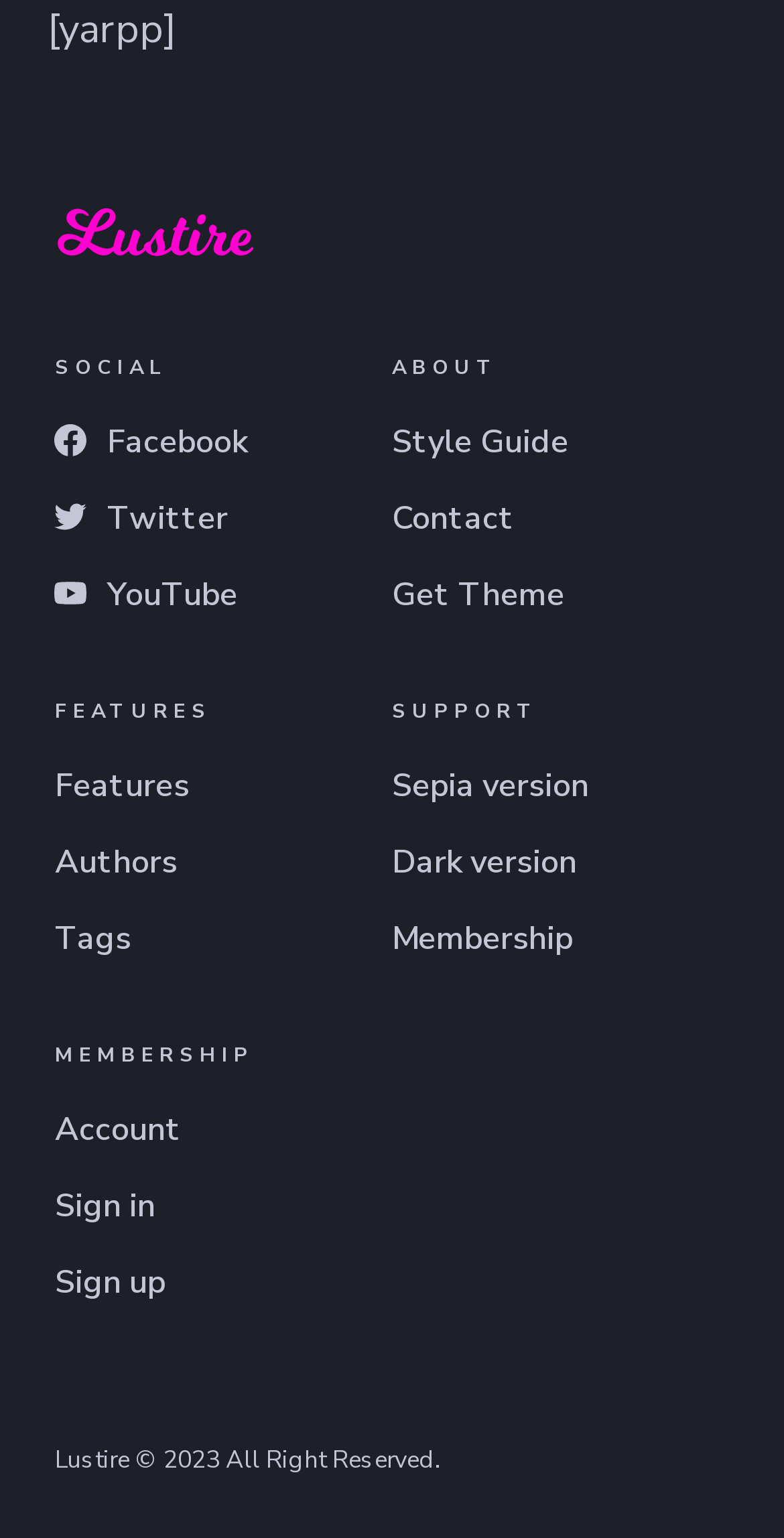Pinpoint the bounding box coordinates of the clickable area necessary to execute the following instruction: "check Style Guide". The coordinates should be given as four float numbers between 0 and 1, namely [left, top, right, bottom].

[0.5, 0.274, 0.726, 0.303]